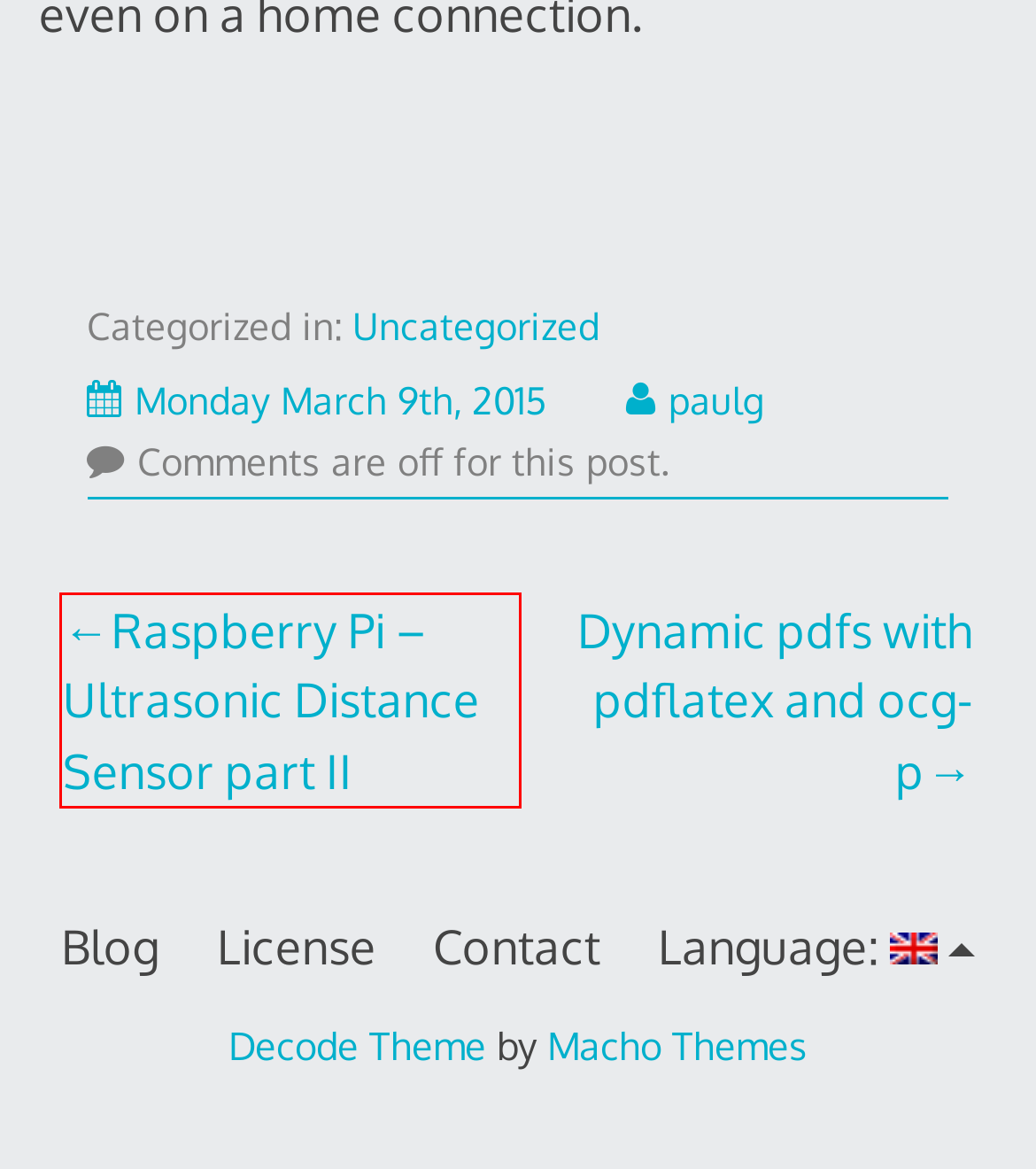Analyze the screenshot of a webpage with a red bounding box and select the webpage description that most accurately describes the new page resulting from clicking the element inside the red box. Here are the candidates:
A. Amazon.de
B. Build a smartmeter reading head for 1€ – Paul Görgen
C. Raspberry Pi – Ultrasonic Distance Sensor part II – Paul Görgen
D. Uncategorized – Paul Görgen
E. Dynamic pdfs with pdflatex and ocg-p – Paul Görgen
F. Using duofern roller shutters with homeassistant – Paul Görgen
G. paulg – Paul Görgen
H. Using those dipswitch-controlled rf switches with home-assistant – Paul Görgen

C